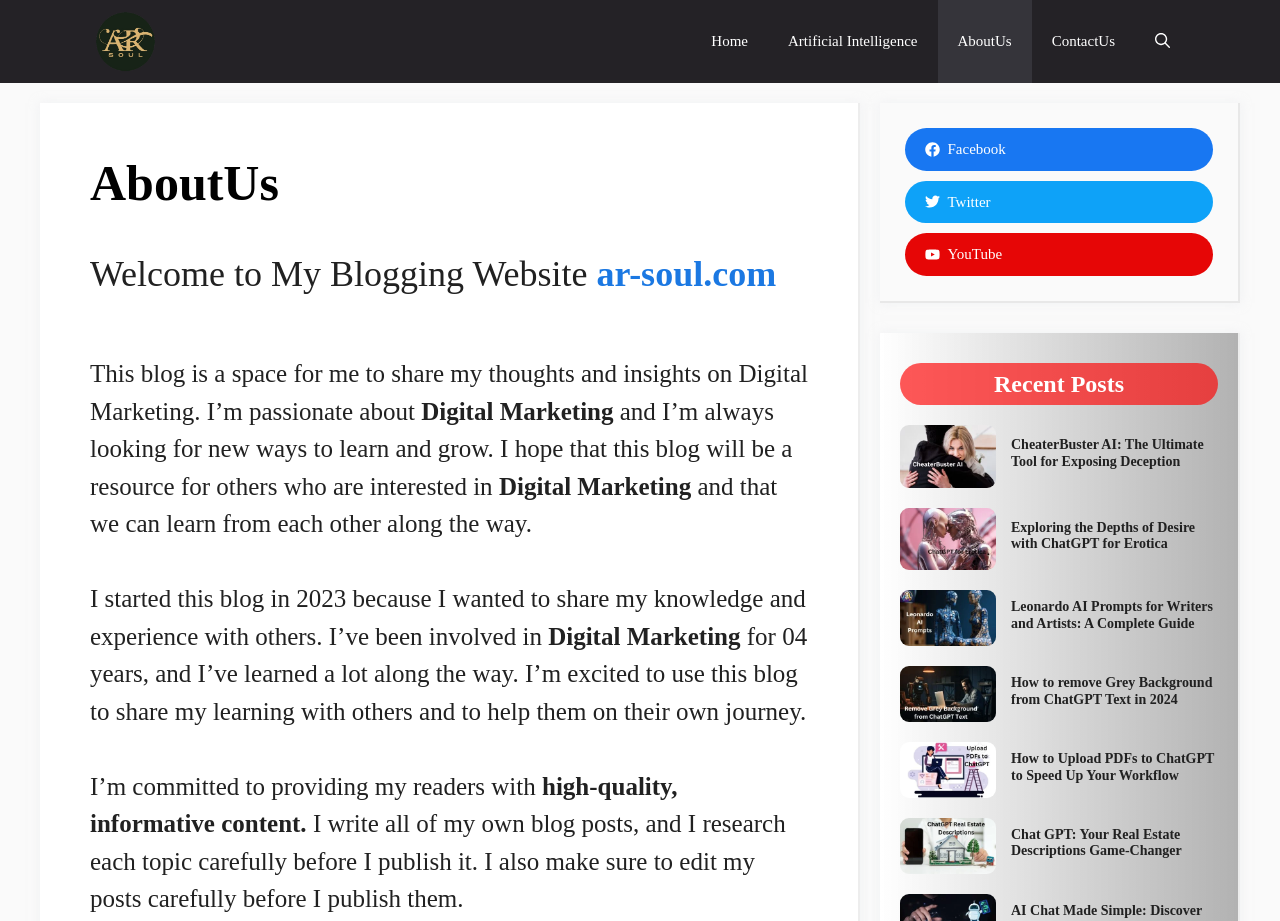What is the topic of the blog?
Answer the question with as much detail as possible.

The topic of the blog can be inferred from the text on the page, which mentions 'Digital Marketing' as the area of interest of the blogger.